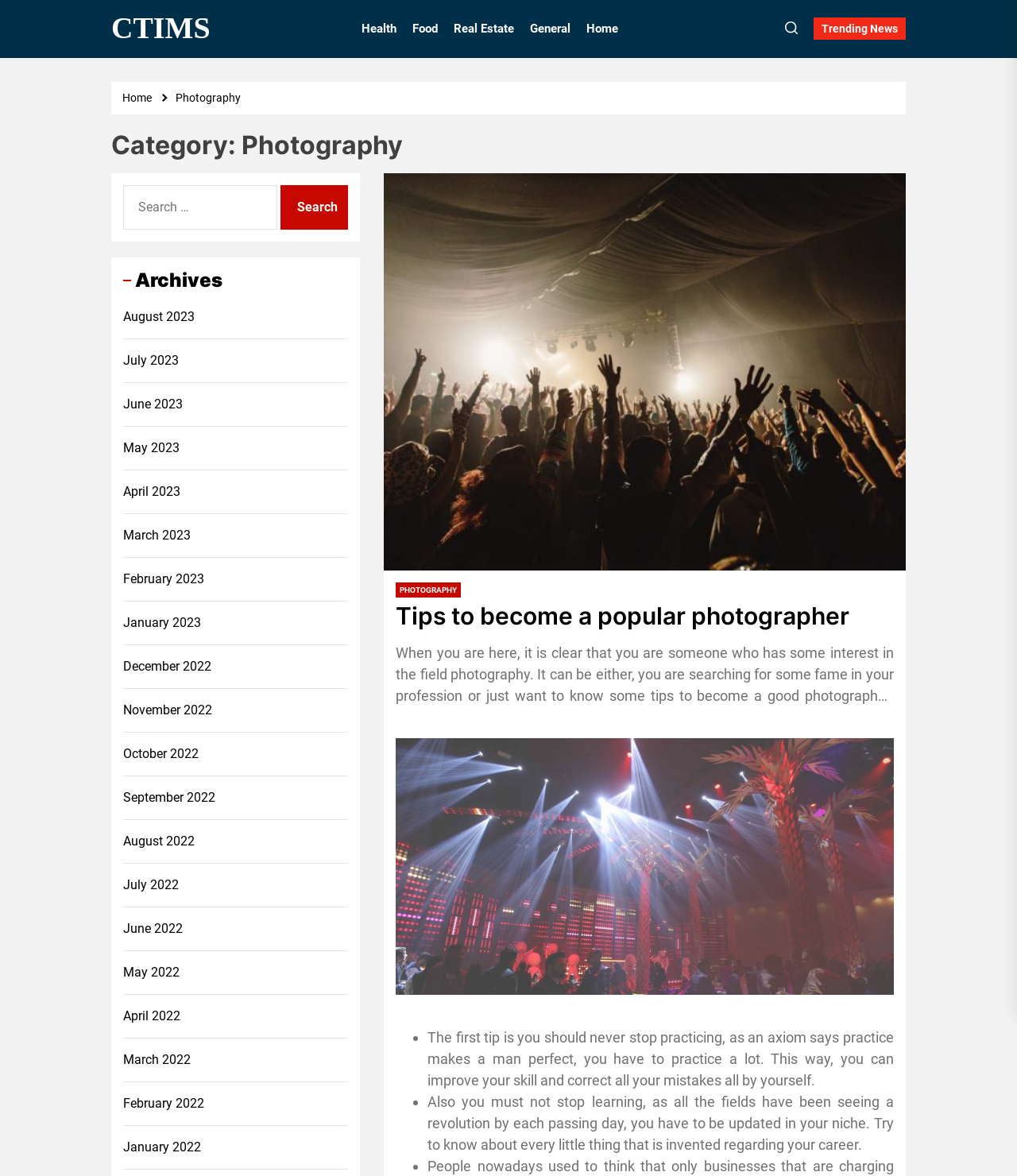Please identify the bounding box coordinates of the element I should click to complete this instruction: 'Click on the 'Home' link'. The coordinates should be given as four float numbers between 0 and 1, like this: [left, top, right, bottom].

[0.117, 0.077, 0.158, 0.089]